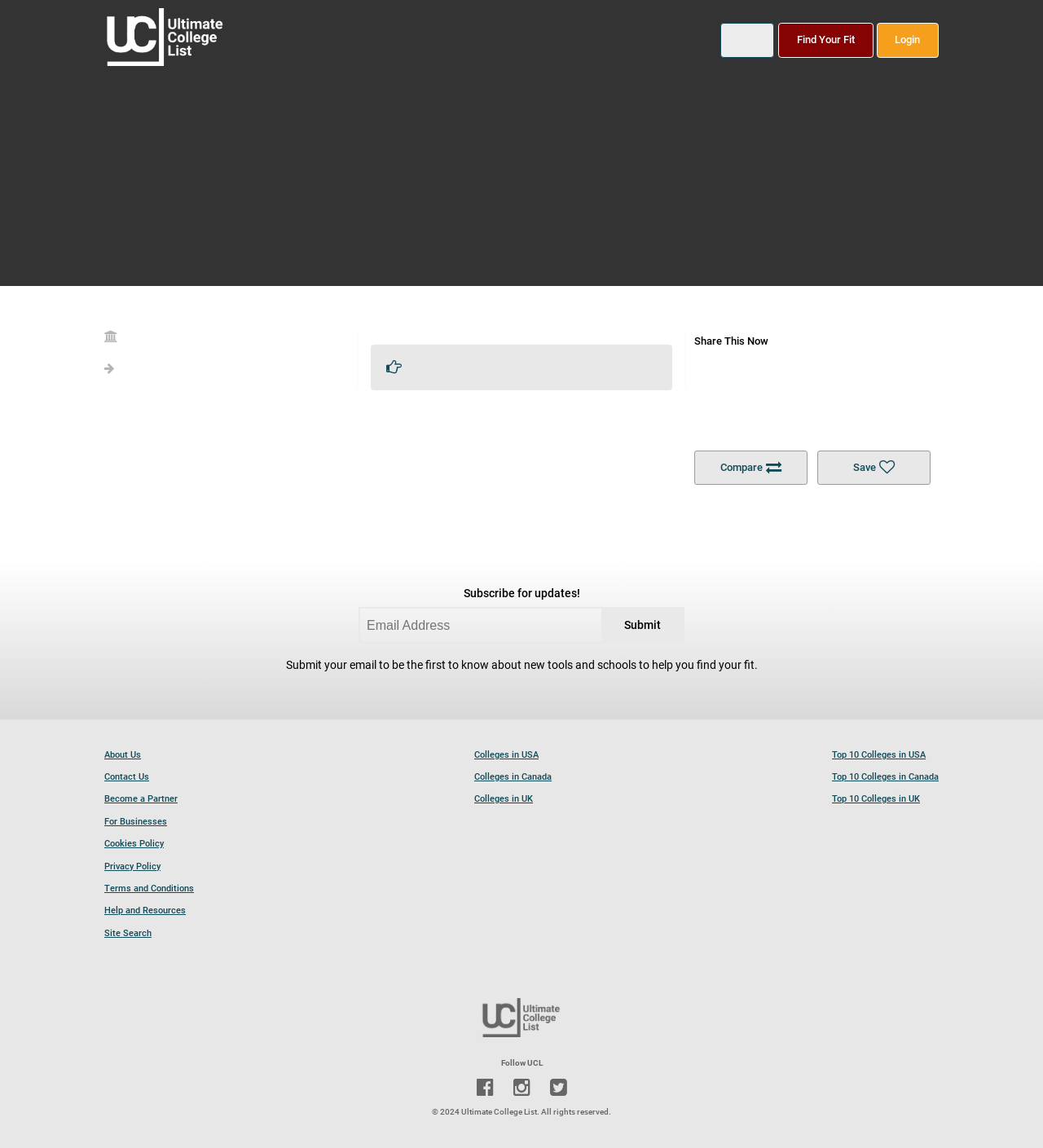Predict the bounding box of the UI element based on the description: "Top 10 Colleges in Canada". The coordinates should be four float numbers between 0 and 1, formatted as [left, top, right, bottom].

[0.798, 0.669, 0.9, 0.686]